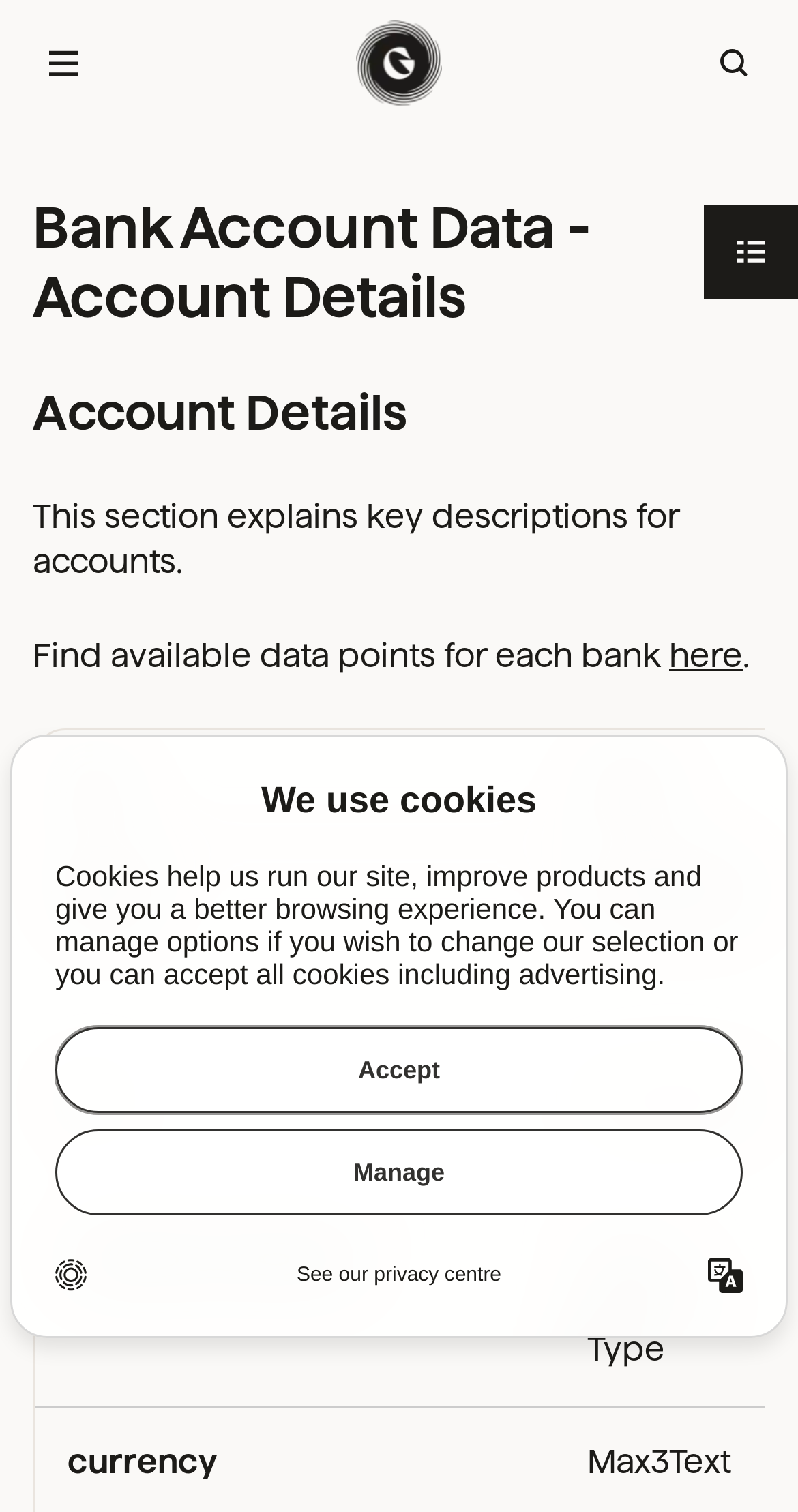What is the purpose of the Bank Account Data API?
Please answer the question as detailed as possible.

Based on the webpage, it seems that the Bank Account Data API is used for open banking, which allows users to access and manage their bank account data. The API provides account details output reference, which enables users to make the most of open banking.